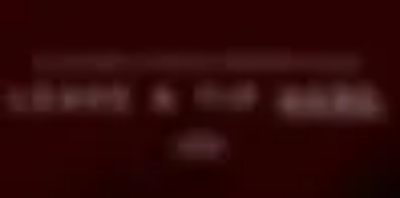Convey a rich and detailed description of the image.

The image features a graphic titled "A graphic for kind tips," set against a deep red background. The text displayed is bold and prominent, although slightly unclear, suggesting it conveys important or helpful information. This graphic is part of a collection designed to share kind reminders or tips, possibly related to a broader theme or campaign aimed at encouraging positive thoughts or actions. The style hints at a modern aesthetic, making it suitable for various platforms, including social media or promotional materials.